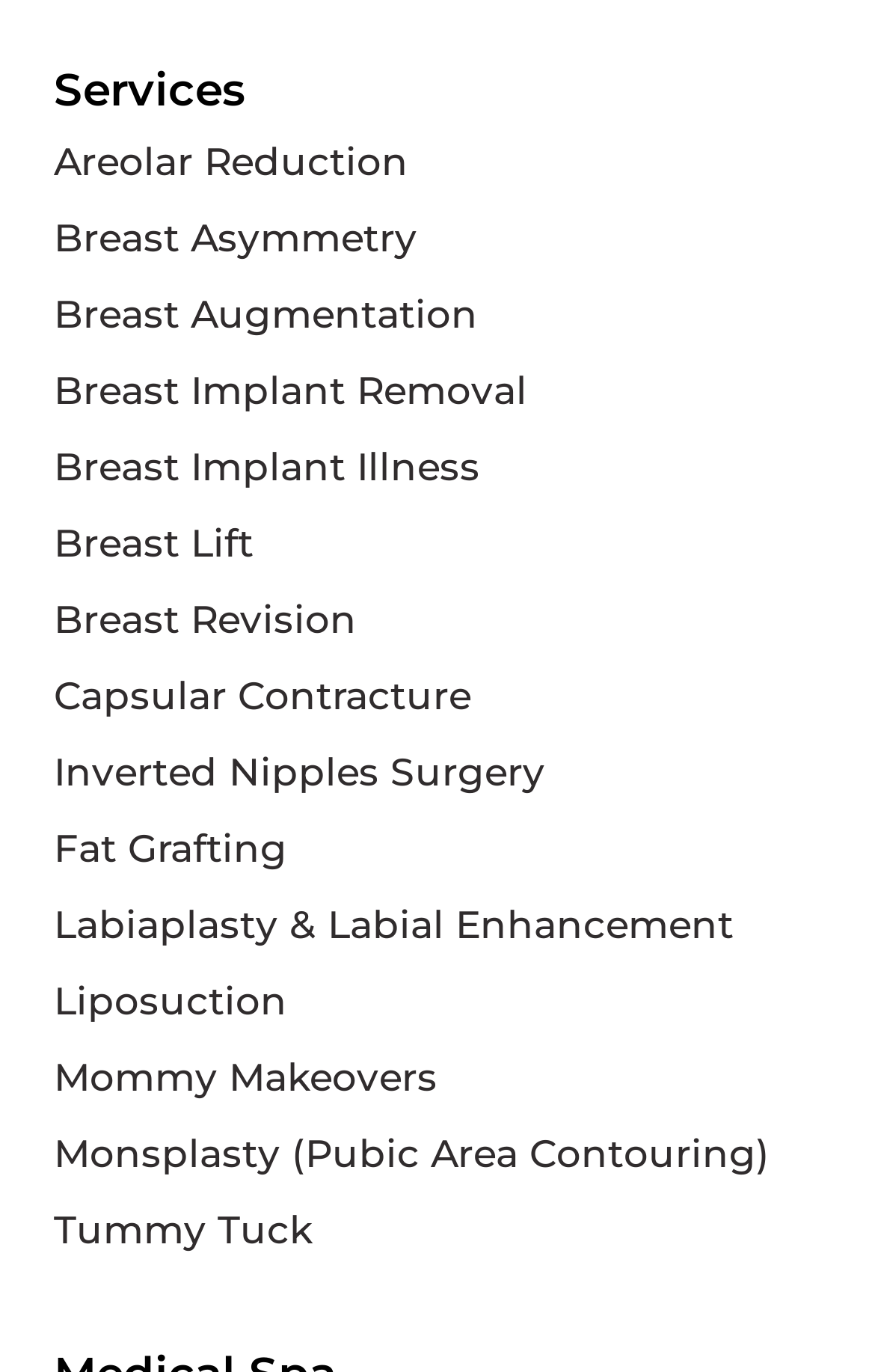Specify the bounding box coordinates for the region that must be clicked to perform the given instruction: "View Areolar Reduction".

[0.062, 0.09, 0.938, 0.146]